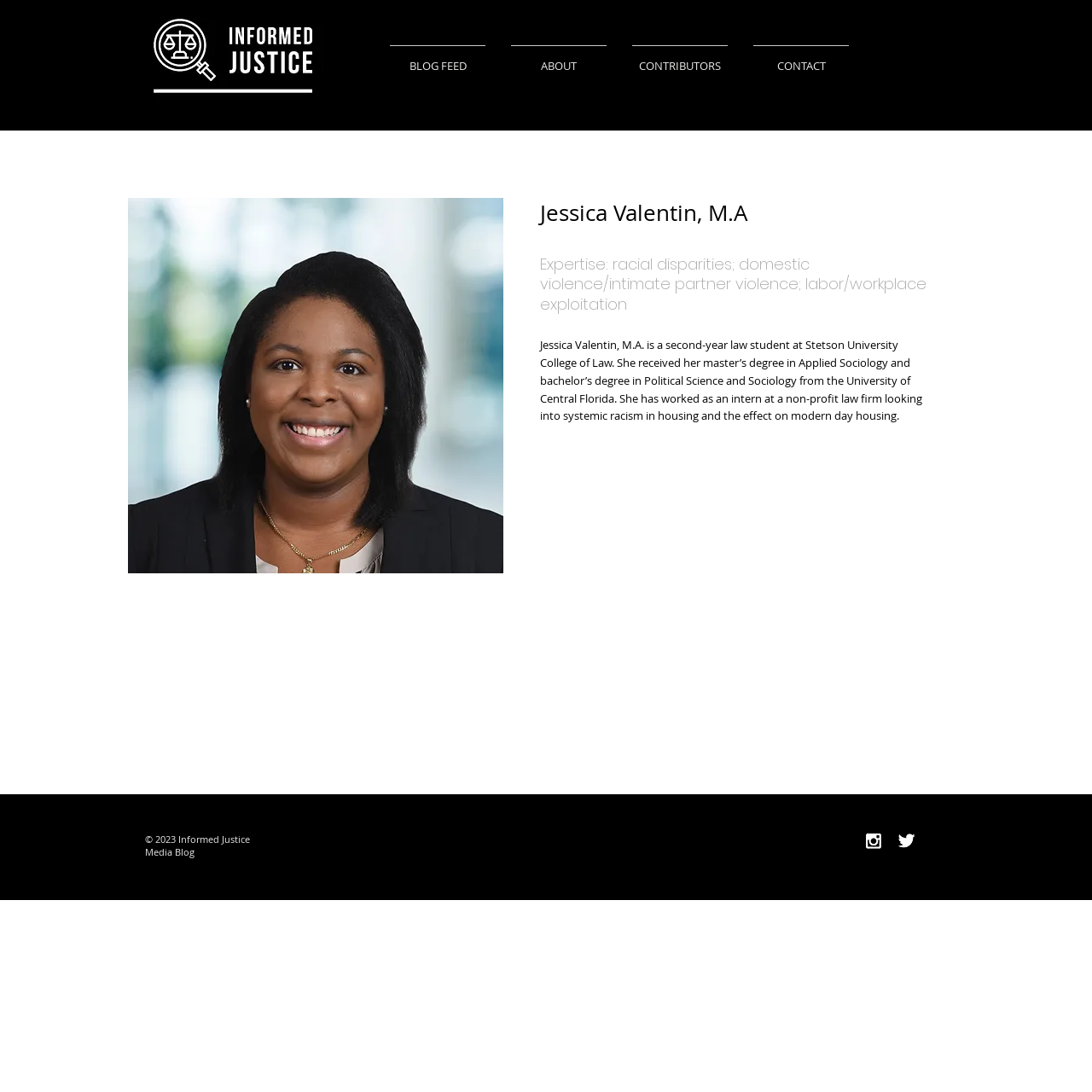Analyze the image and answer the question with as much detail as possible: 
What is Jessica Valentin's degree?

I found this information by looking at the heading element that says 'Jessica Valentin, M.A', which suggests that M.A is her degree.